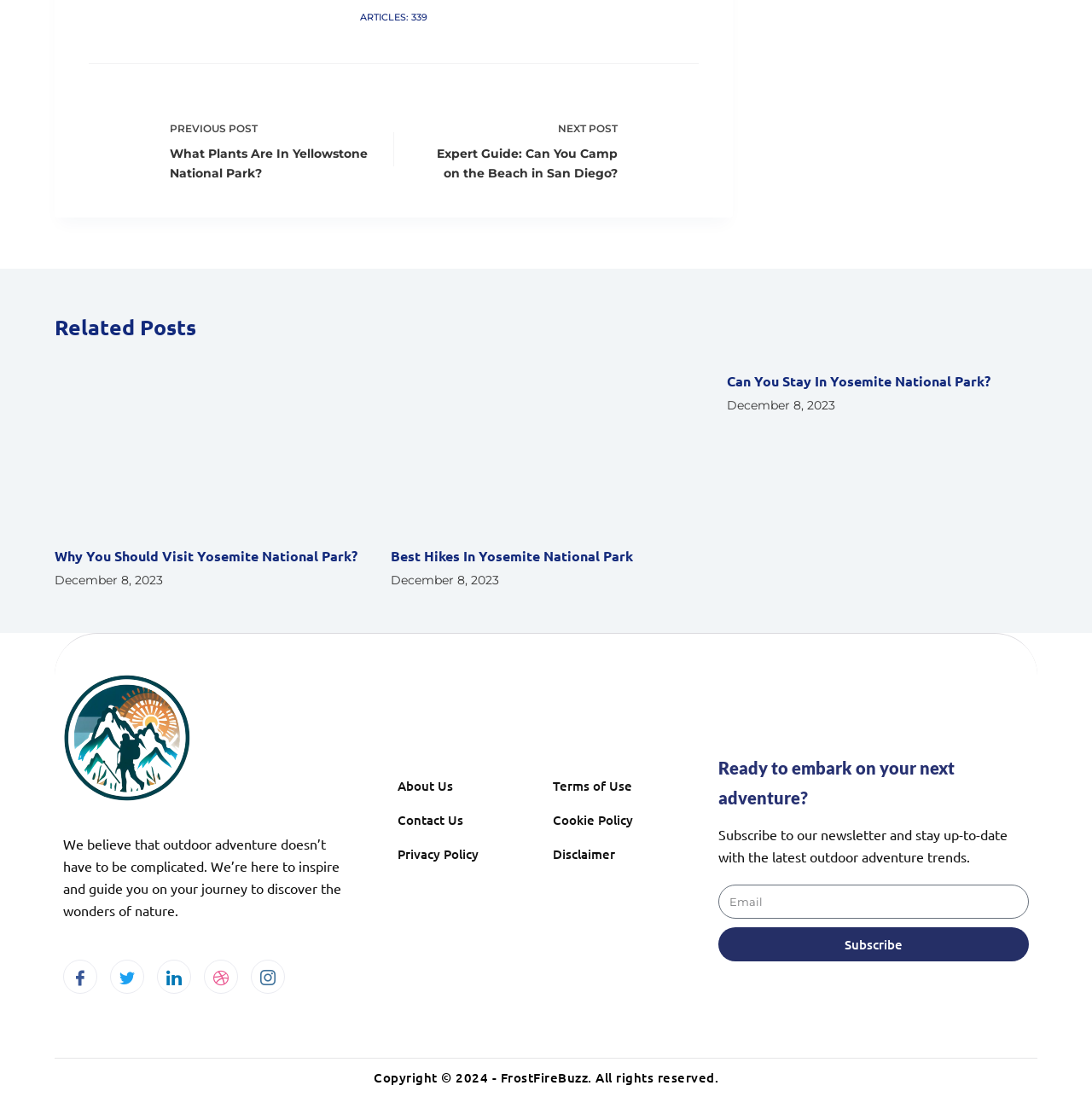Please determine the bounding box coordinates of the element to click in order to execute the following instruction: "Read the 'Related Posts' section". The coordinates should be four float numbers between 0 and 1, specified as [left, top, right, bottom].

[0.05, 0.284, 0.95, 0.313]